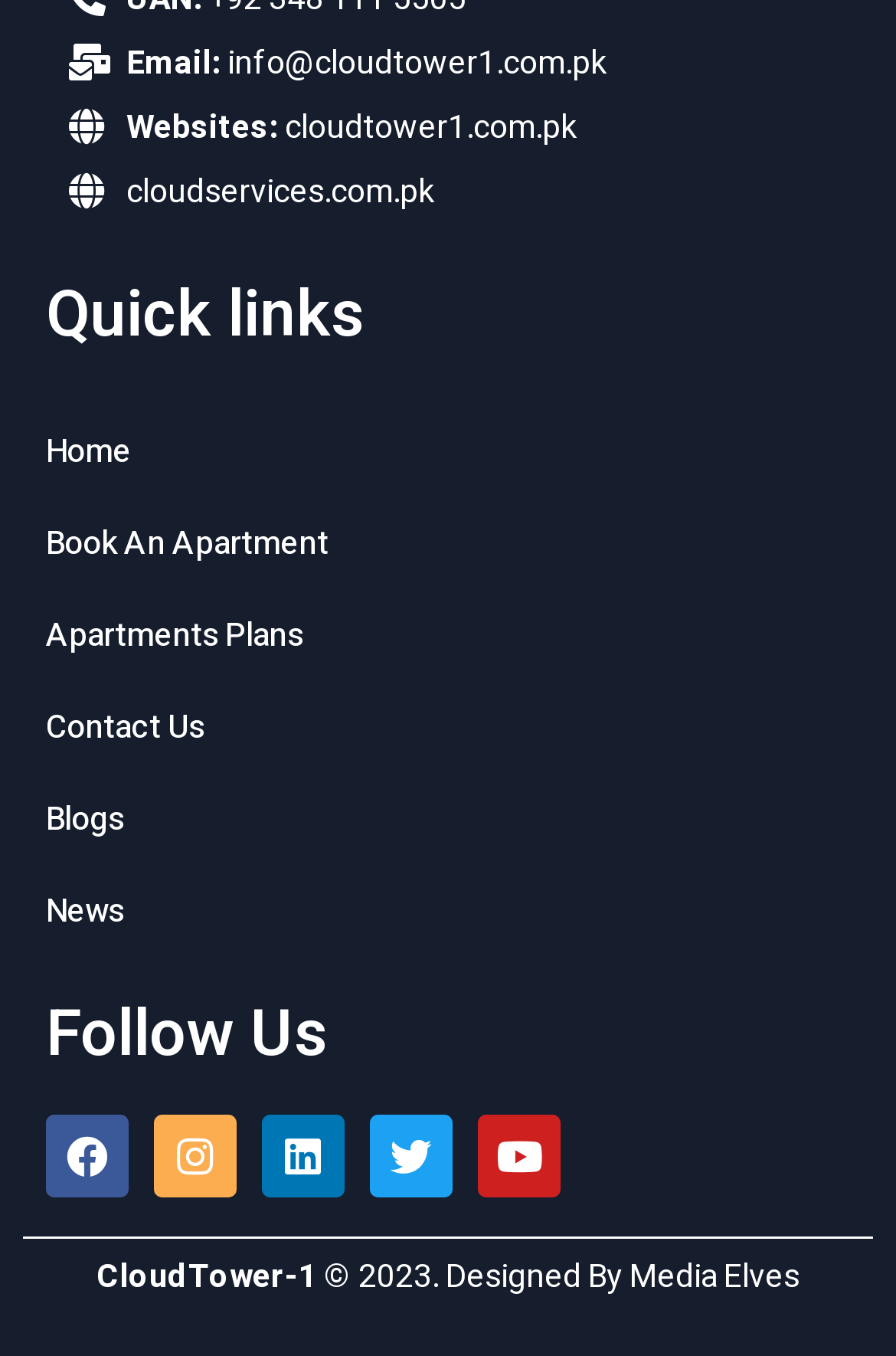Please determine the bounding box coordinates for the UI element described here. Use the format (top-left x, top-left y, bottom-right x, bottom-right y) with values bounded between 0 and 1: Instagram

[0.172, 0.822, 0.264, 0.883]